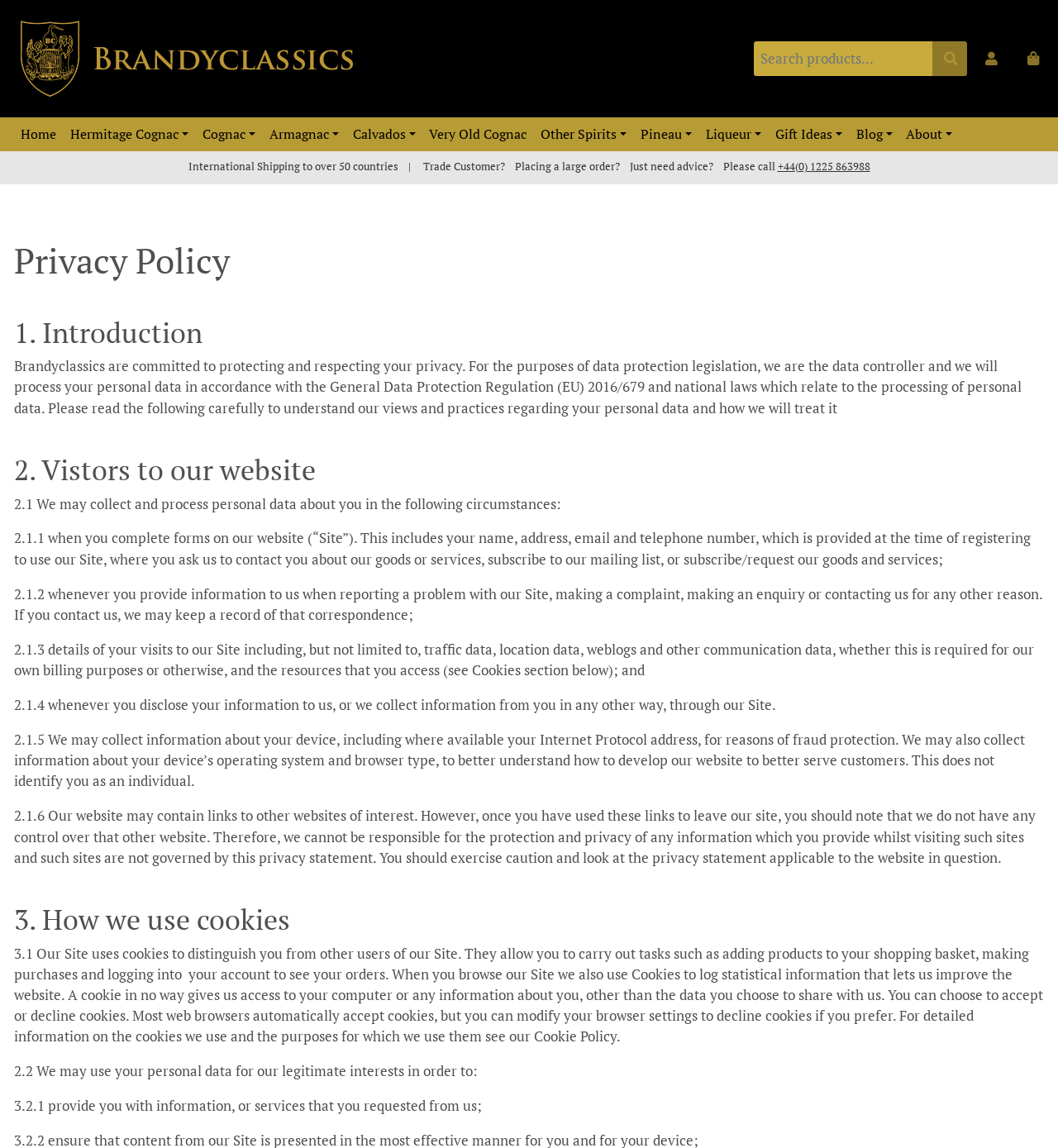Identify the bounding box of the HTML element described here: "title="Huawei app"". Provide the coordinates as four float numbers between 0 and 1: [left, top, right, bottom].

None